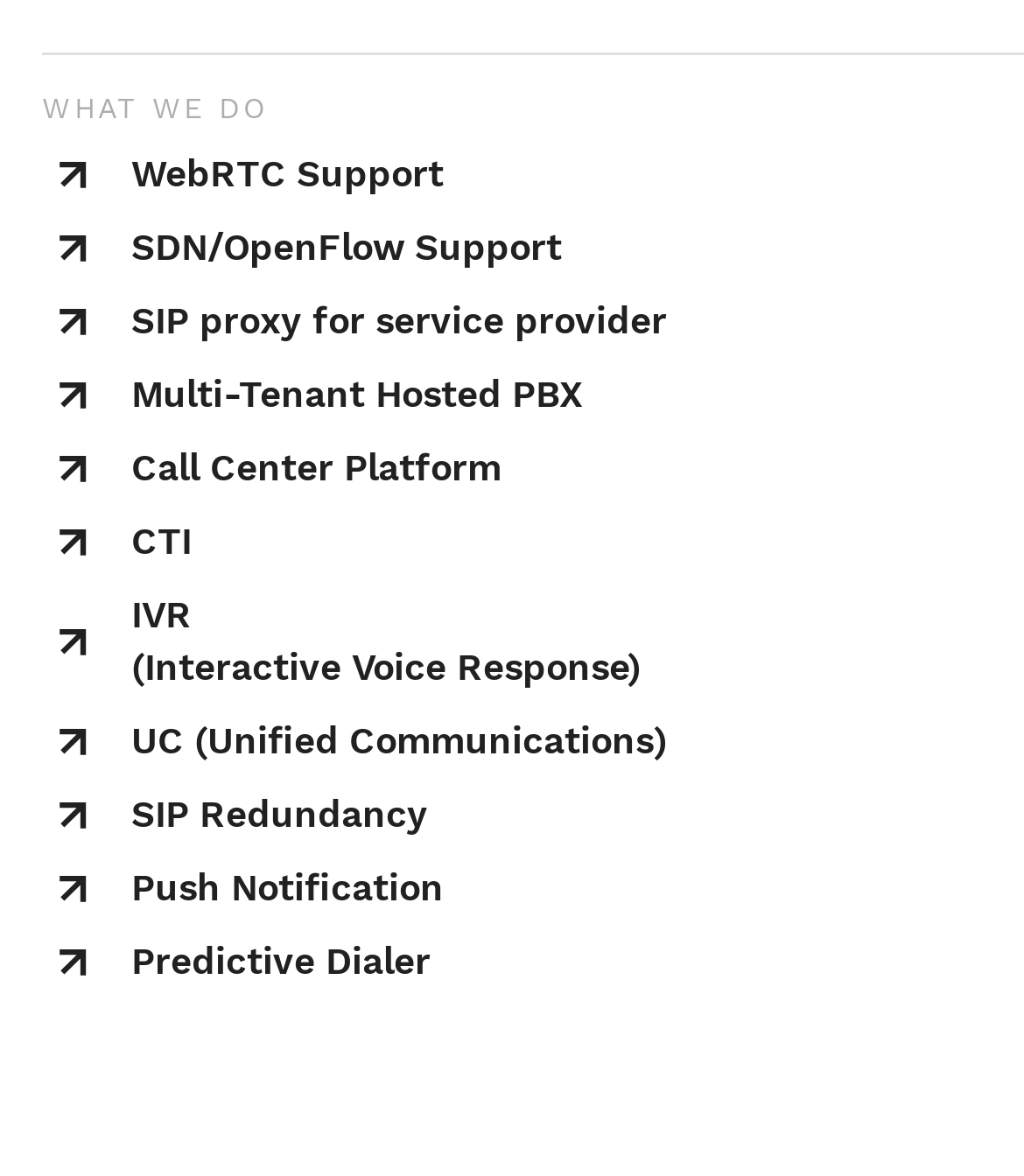Find the bounding box coordinates of the clickable area required to complete the following action: "Check out Multi-Tenant Hosted PBX".

[0.128, 0.317, 0.569, 0.353]